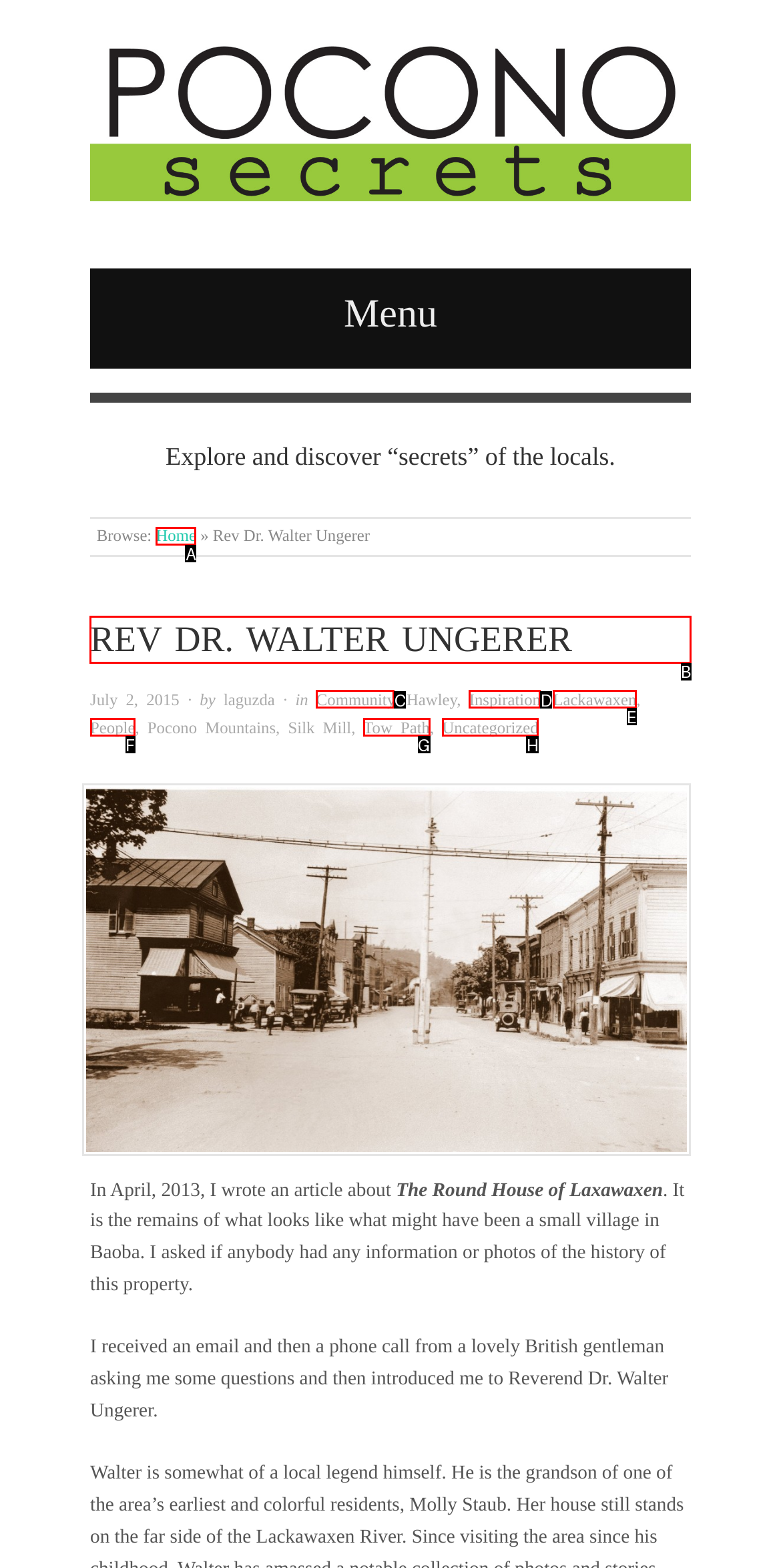Determine the HTML element to click for the instruction: Read about Rev Dr. Walter Ungerer.
Answer with the letter corresponding to the correct choice from the provided options.

B